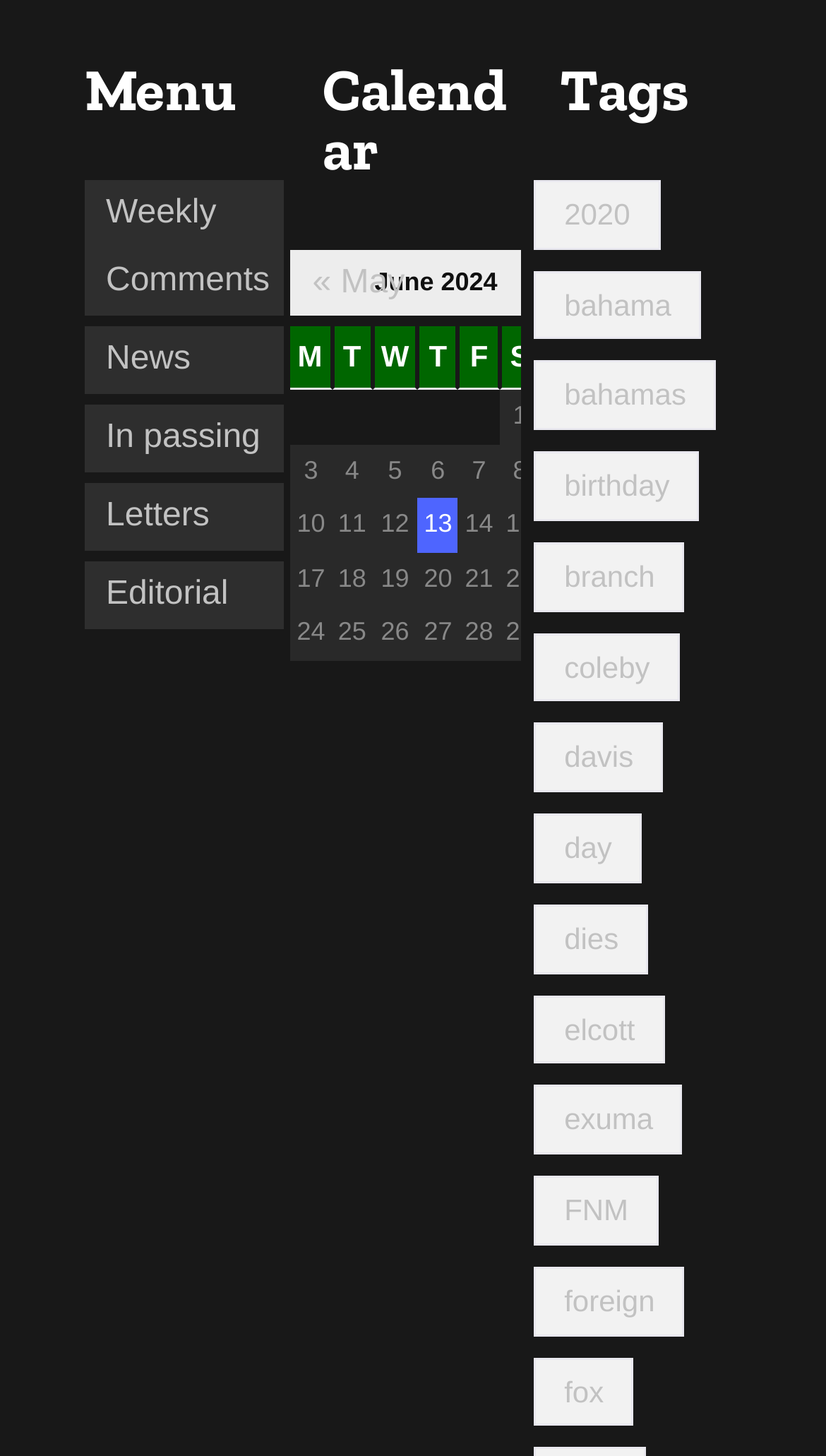Please find the bounding box coordinates of the clickable region needed to complete the following instruction: "Click on '« May'". The bounding box coordinates must consist of four float numbers between 0 and 1, i.e., [left, top, right, bottom].

[0.378, 0.183, 0.49, 0.207]